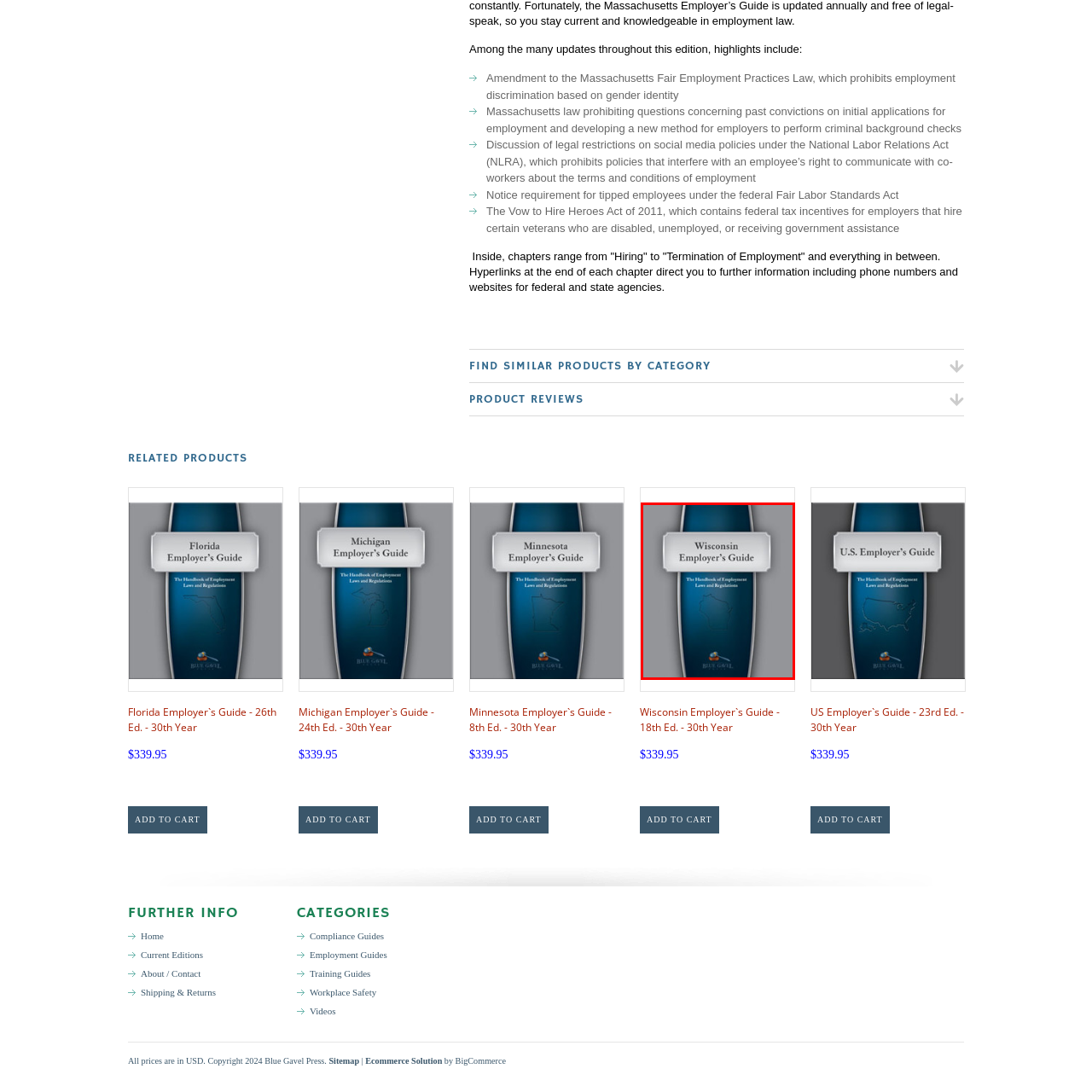Describe extensively the image content marked by the red bounding box.

The image features the cover of the "Wisconsin Employer’s Guide," a comprehensive resource designed to navigate the complexities of employment laws and regulations within the state of Wisconsin. The cover prominently displays the title at the top in a clear serif font, alongside a subtitle indicating it as "The Handbook of Employment Laws and Regulations." The background is a sleek blue gradient, and an outline of the state of Wisconsin is subtly integrated into the design, enhancing its focus on local legislation. A logo at the bottom signifies the publisher, Blue Gavel Press. This guide is essential for employers seeking to understand their legal obligations and rights in the workplace.